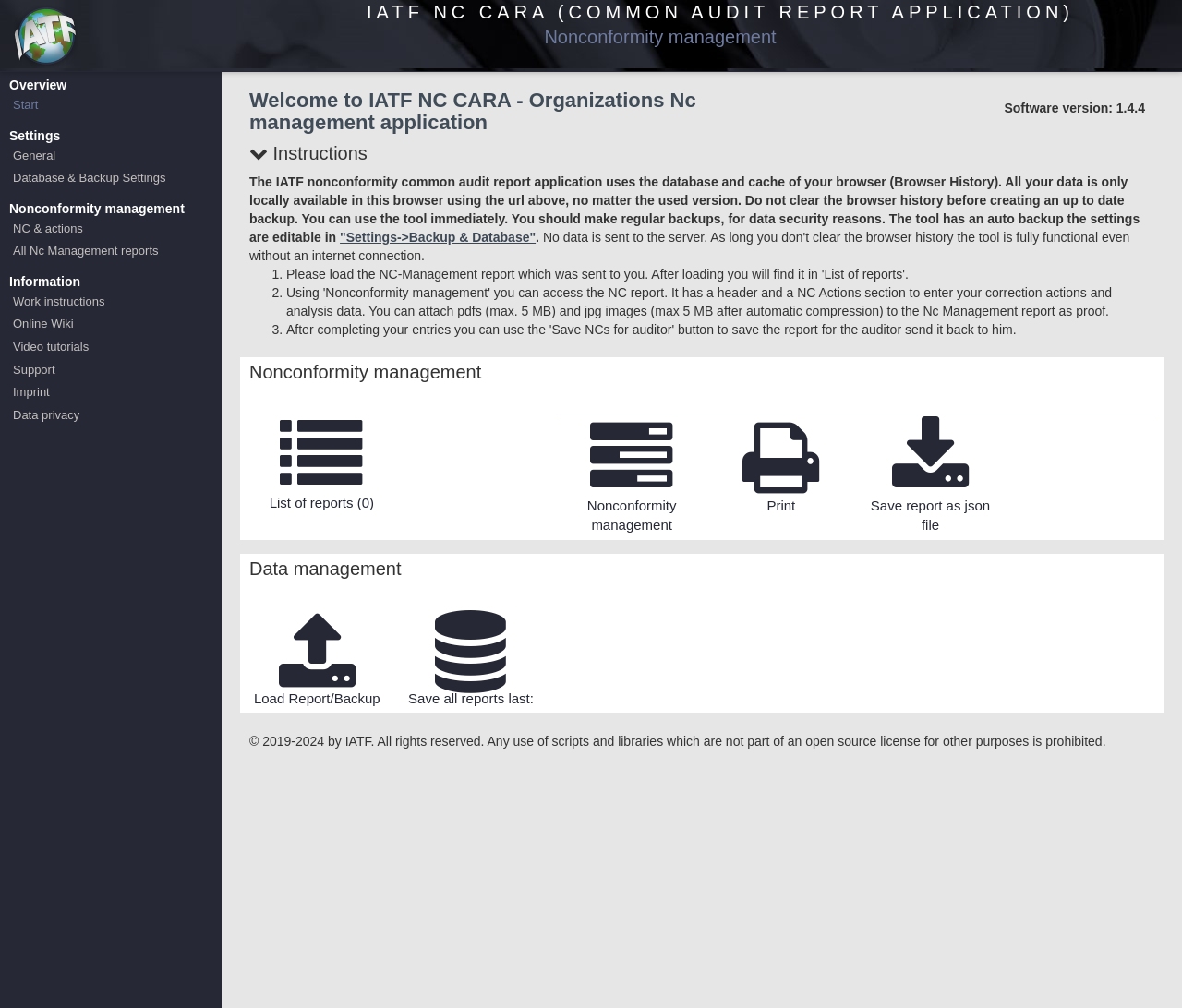Please determine the bounding box coordinates of the area that needs to be clicked to complete this task: 'Read 'READ This: School Fees: School of Nursing, Port Harcourt 2022/2023''. The coordinates must be four float numbers between 0 and 1, formatted as [left, top, right, bottom].

None